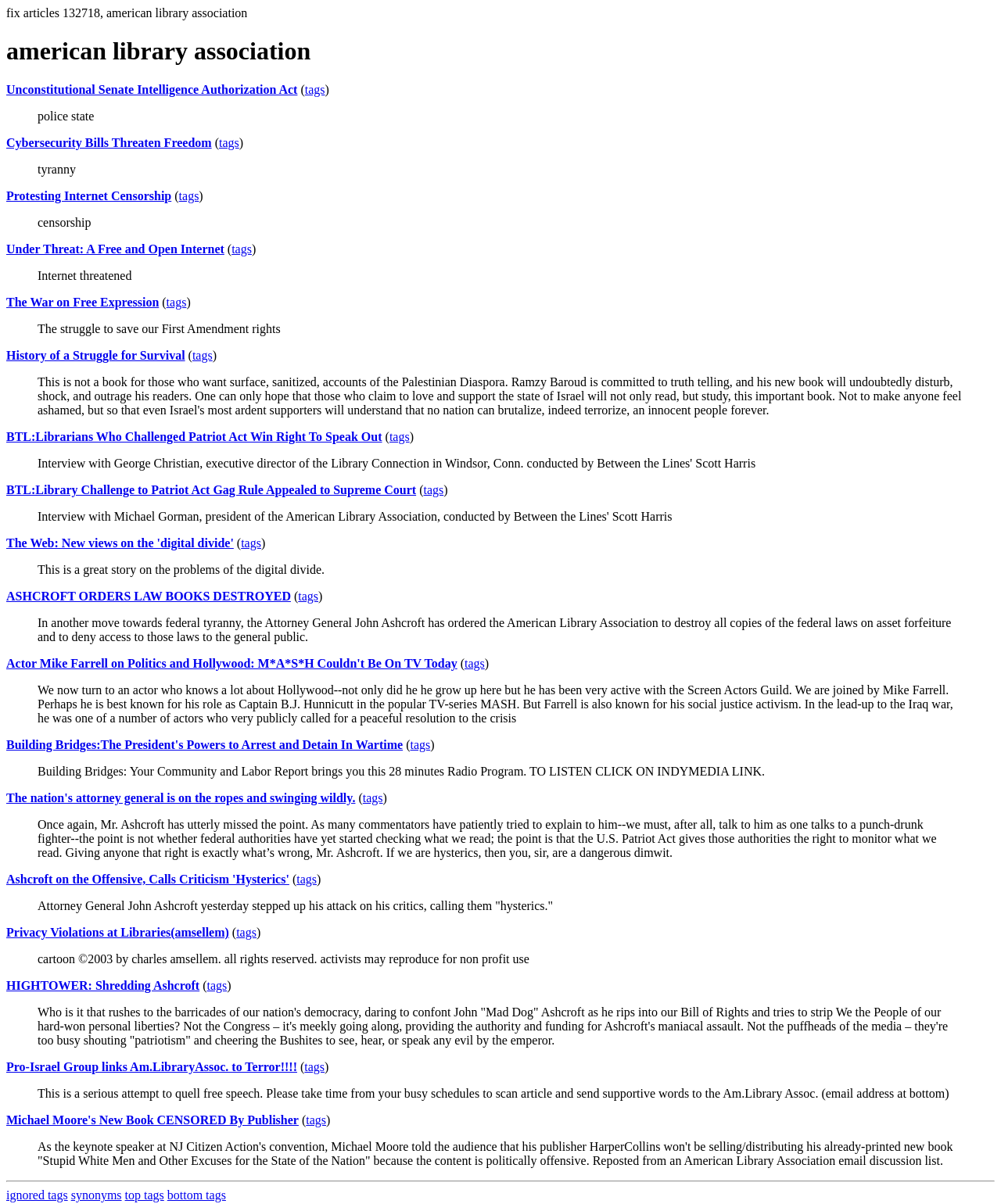What is the tone of the articles on this webpage?
Respond with a short answer, either a single word or a phrase, based on the image.

Critical and opinionated